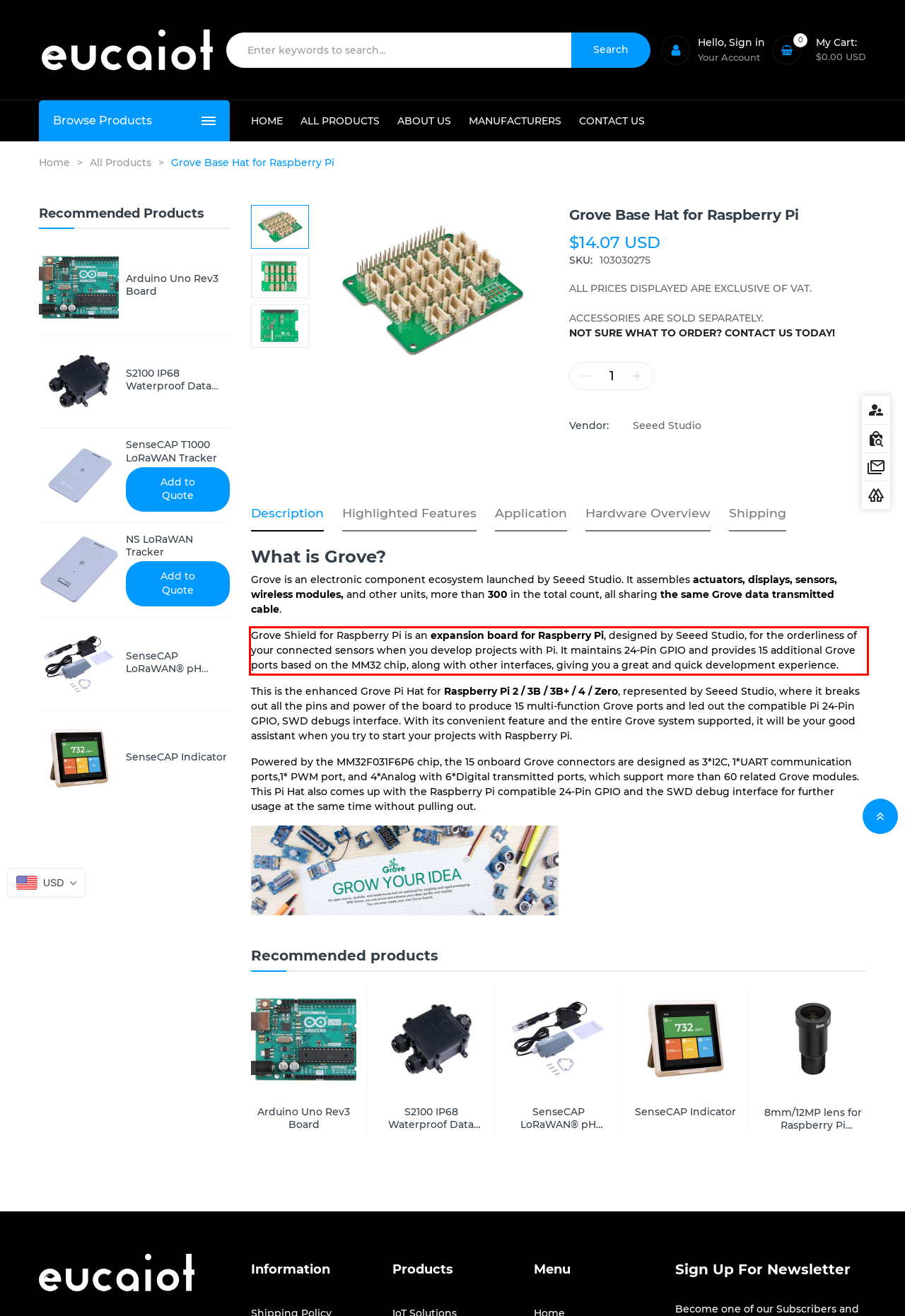View the screenshot of the webpage and identify the UI element surrounded by a red bounding box. Extract the text contained within this red bounding box.

Grove Shield for Raspberry Pi is an expansion board for Raspberry Pi, designed by Seeed Studio, for the orderliness of your connected sensors when you develop projects with Pi. It maintains 24-Pin GPIO and provides 15 additional Grove ports based on the MM32 chip, along with other interfaces, giving you a great and quick development experience.